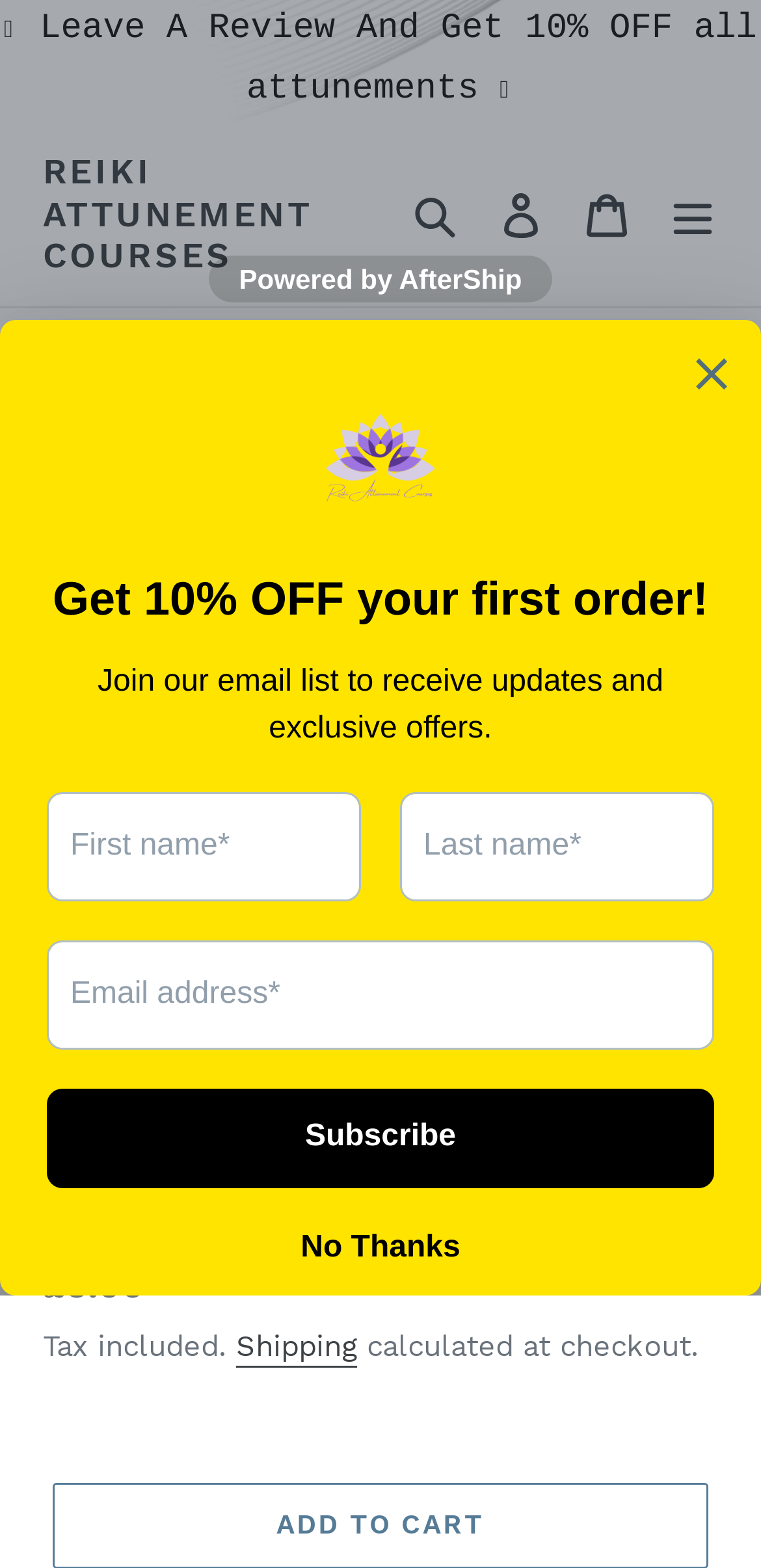Given the description of the UI element: "Monthly Market Snapshot", predict the bounding box coordinates in the form of [left, top, right, bottom], with each value being a float between 0 and 1.

None